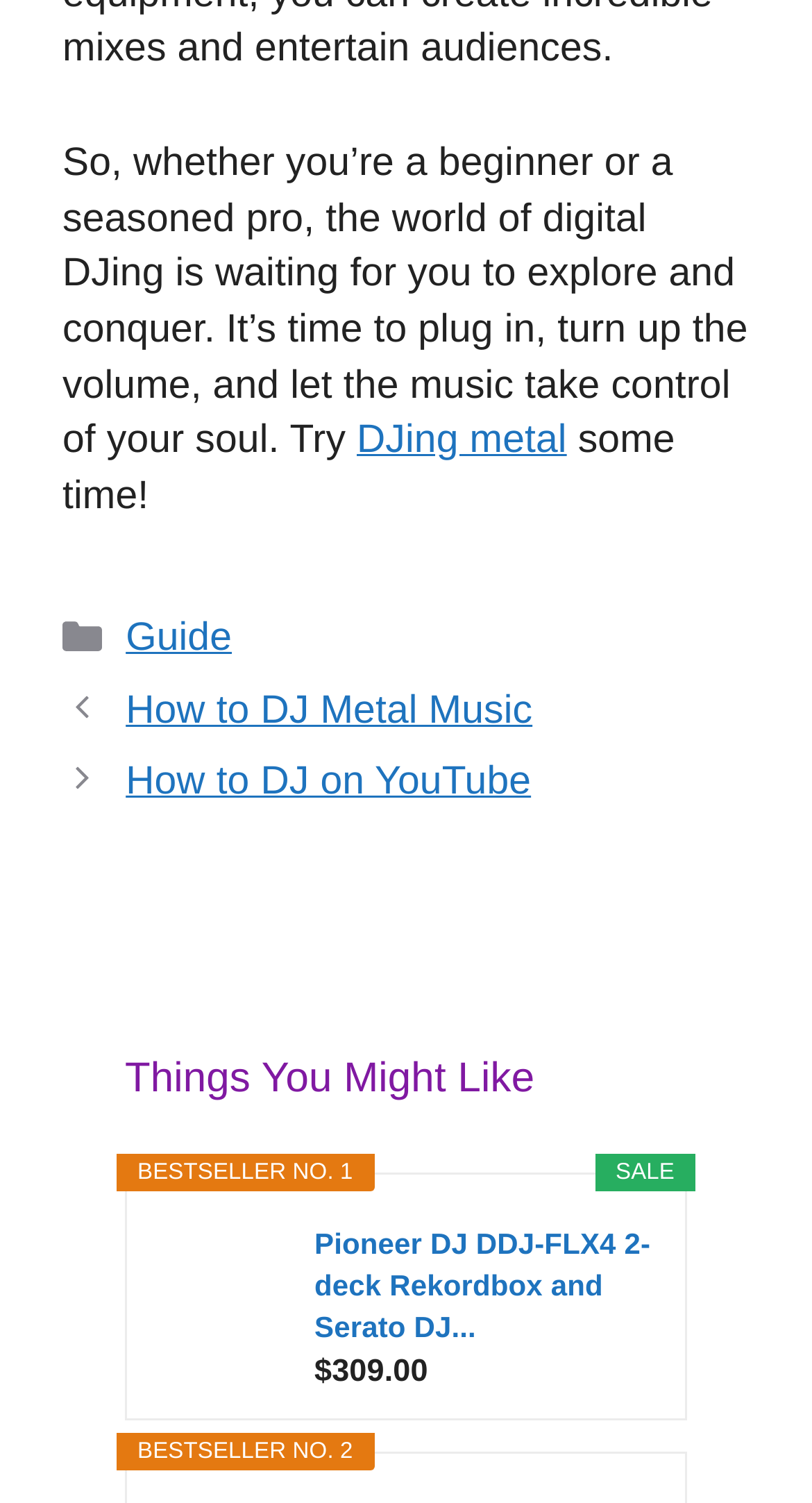Given the element description "DJing metal", identify the bounding box of the corresponding UI element.

[0.439, 0.279, 0.698, 0.308]